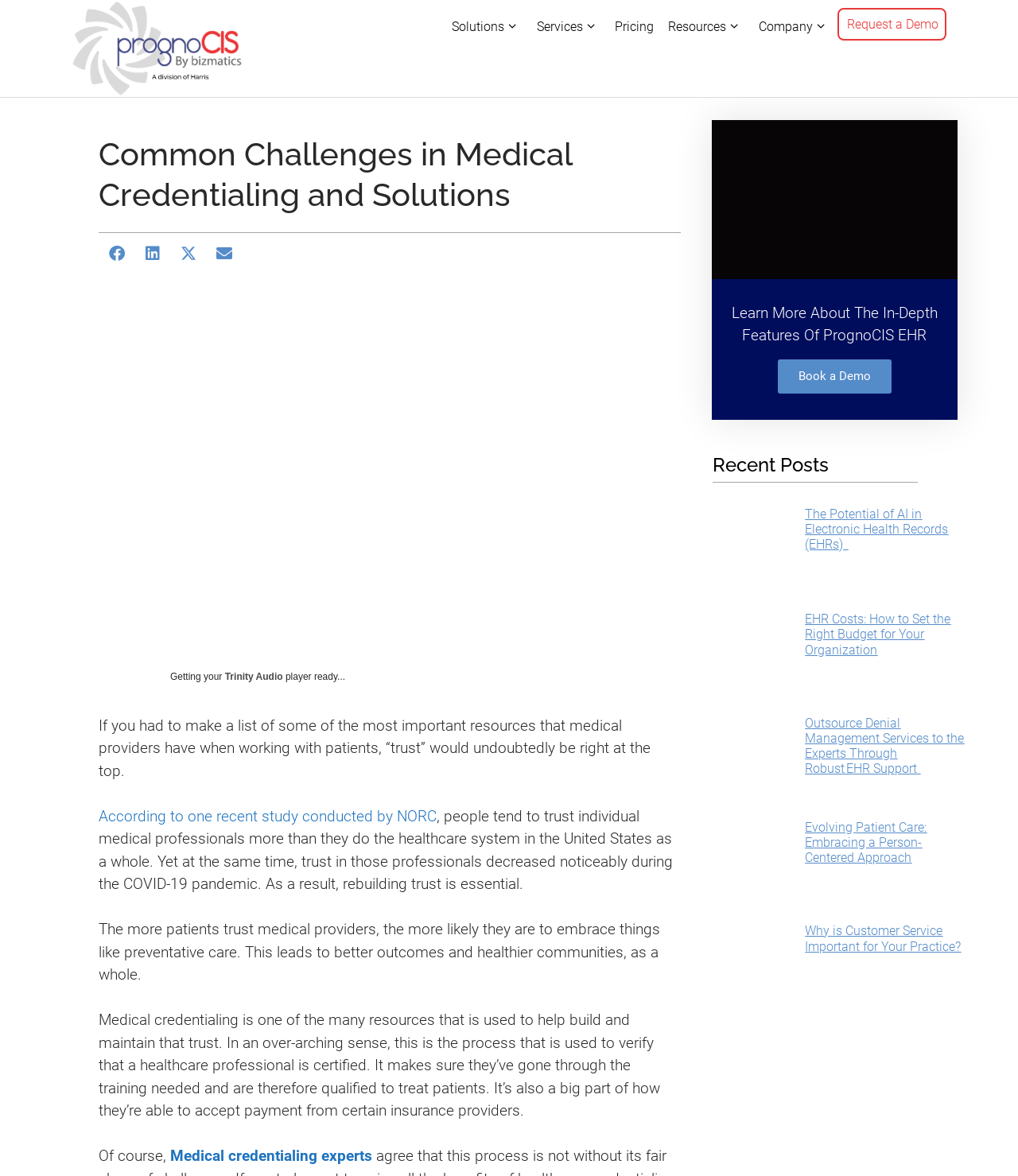Give a detailed account of the webpage's layout and content.

This webpage is about medical credentialing, with a focus on common challenges and solutions. At the top, there is a banner with a link to "PrognoCIS EHR" and an image of the same. Below the banner, there is a navigation menu with links to "Solutions", "Services", "Pricing", "Resources", "Company", and "Request a Demo".

The main content of the page is divided into sections. The first section has a heading "Common Challenges in Medical Credentialing and Solutions" and an image related to medical credentialing. Below the image, there are social media sharing buttons for Facebook, LinkedIn, Twitter, and email.

The next section has a table with a single row and cell, containing a link to "Trinity Audio". Following this, there are several paragraphs of text discussing the importance of trust in medical providers, how medical credentialing helps build trust, and its role in verifying healthcare professionals' certifications.

On the right side of the page, there is a call-to-action button to "Learn More About The In-Depth Features Of PrognoCIS EHR" with an image and a link to a demo page. Below this, there is a section titled "Recent Posts" with four articles, each with a heading, link, and image. The articles are about the potential of AI in electronic health records, EHR costs, denial management services, and evolving patient care.

Overall, the webpage provides information and resources related to medical credentialing, with a focus on its importance in building trust between medical providers and patients.